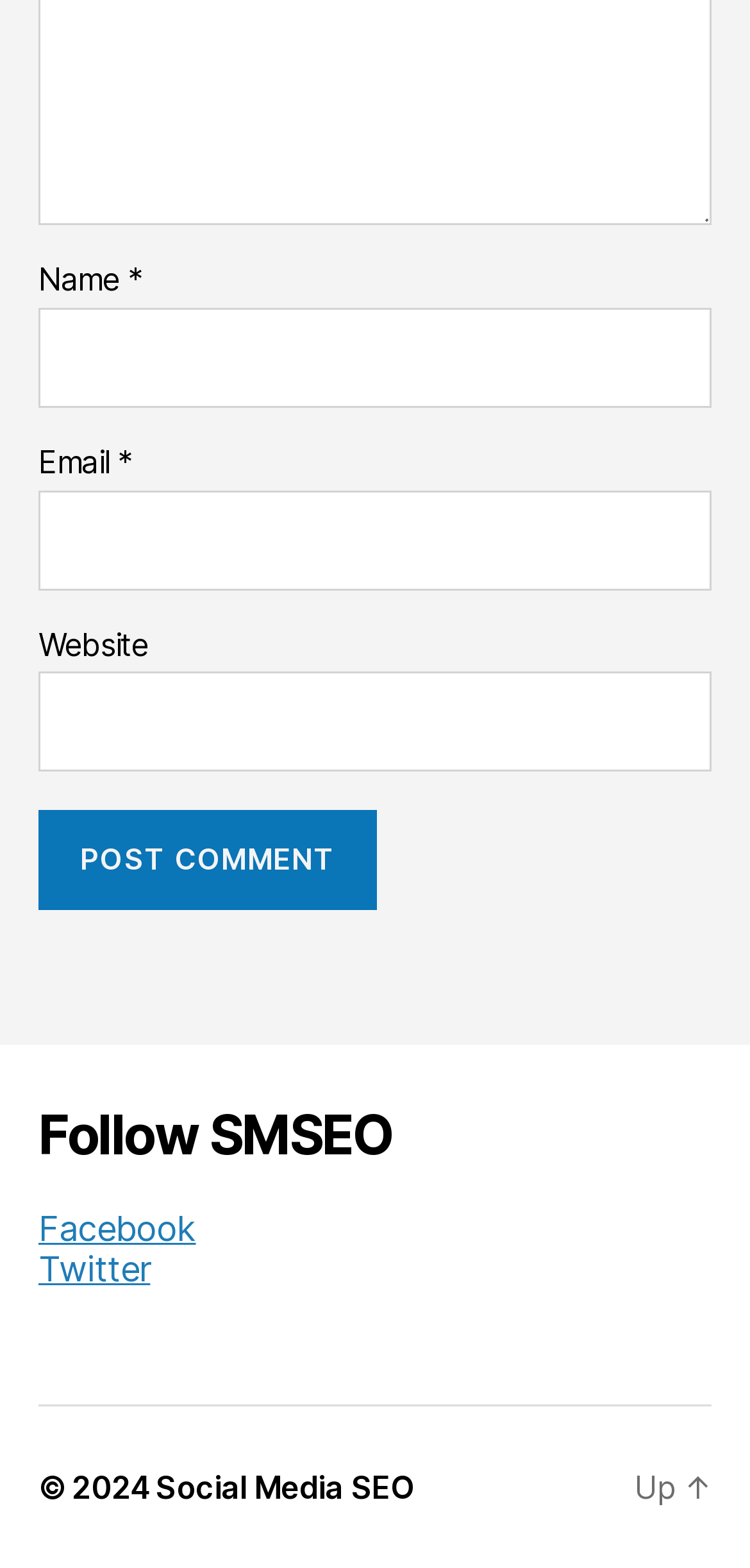Provide your answer in a single word or phrase: 
What is the label of the first text box?

Name